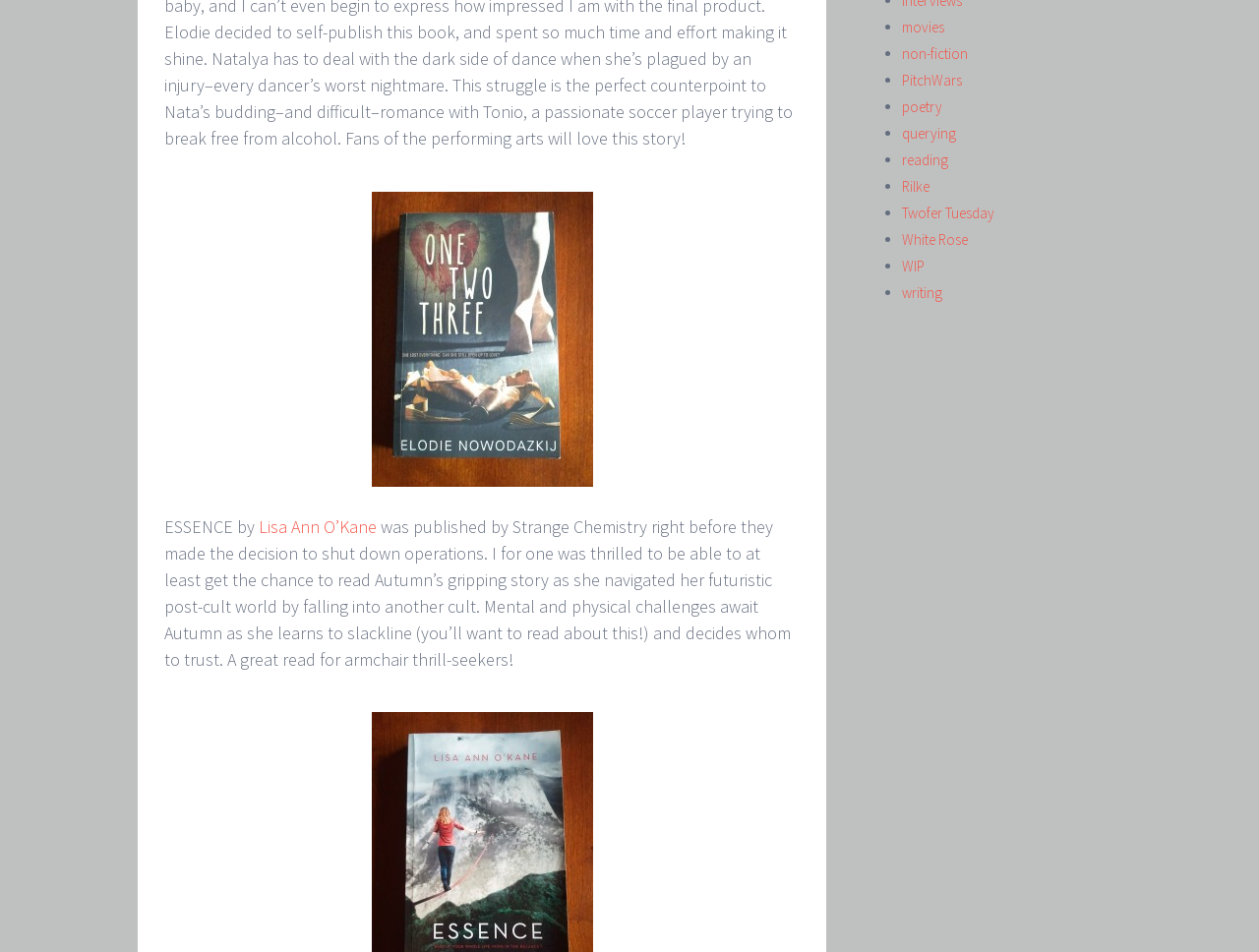Ascertain the bounding box coordinates for the UI element detailed here: "Lisa Ann O’Kane". The coordinates should be provided as [left, top, right, bottom] with each value being a float between 0 and 1.

[0.205, 0.541, 0.299, 0.565]